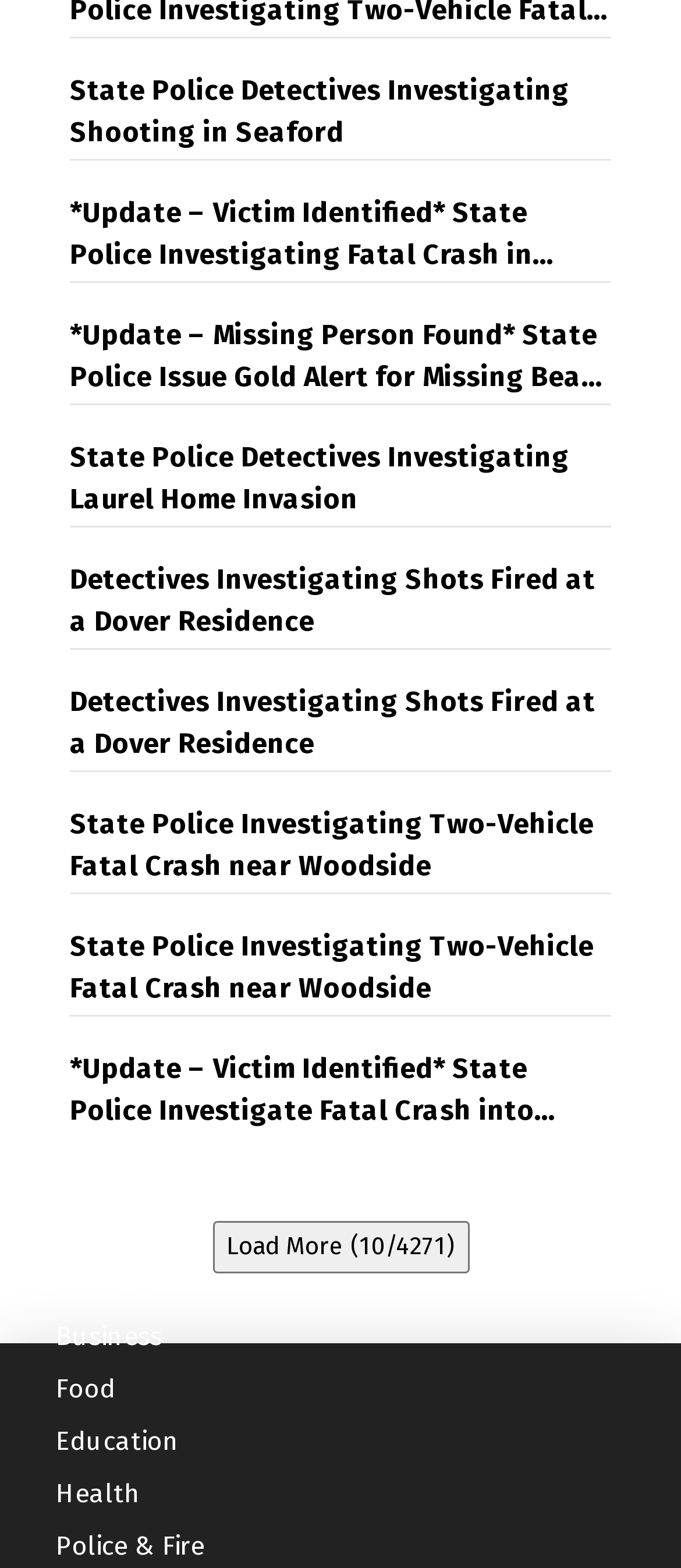Give a concise answer using one word or a phrase to the following question:
How many categories are there at the bottom?

6